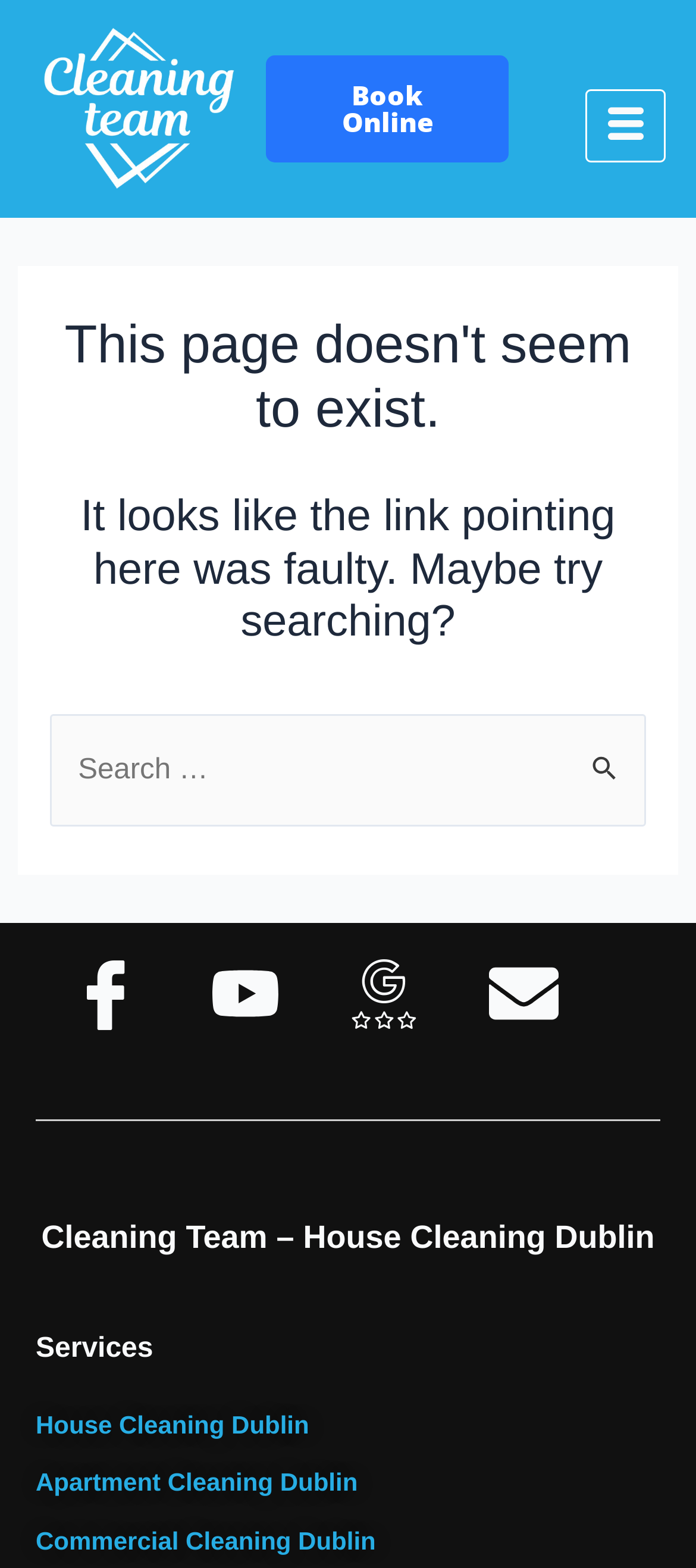Predict the bounding box coordinates for the UI element described as: "Apartment Cleaning Dublin". The coordinates should be four float numbers between 0 and 1, presented as [left, top, right, bottom].

[0.051, 0.936, 0.514, 0.955]